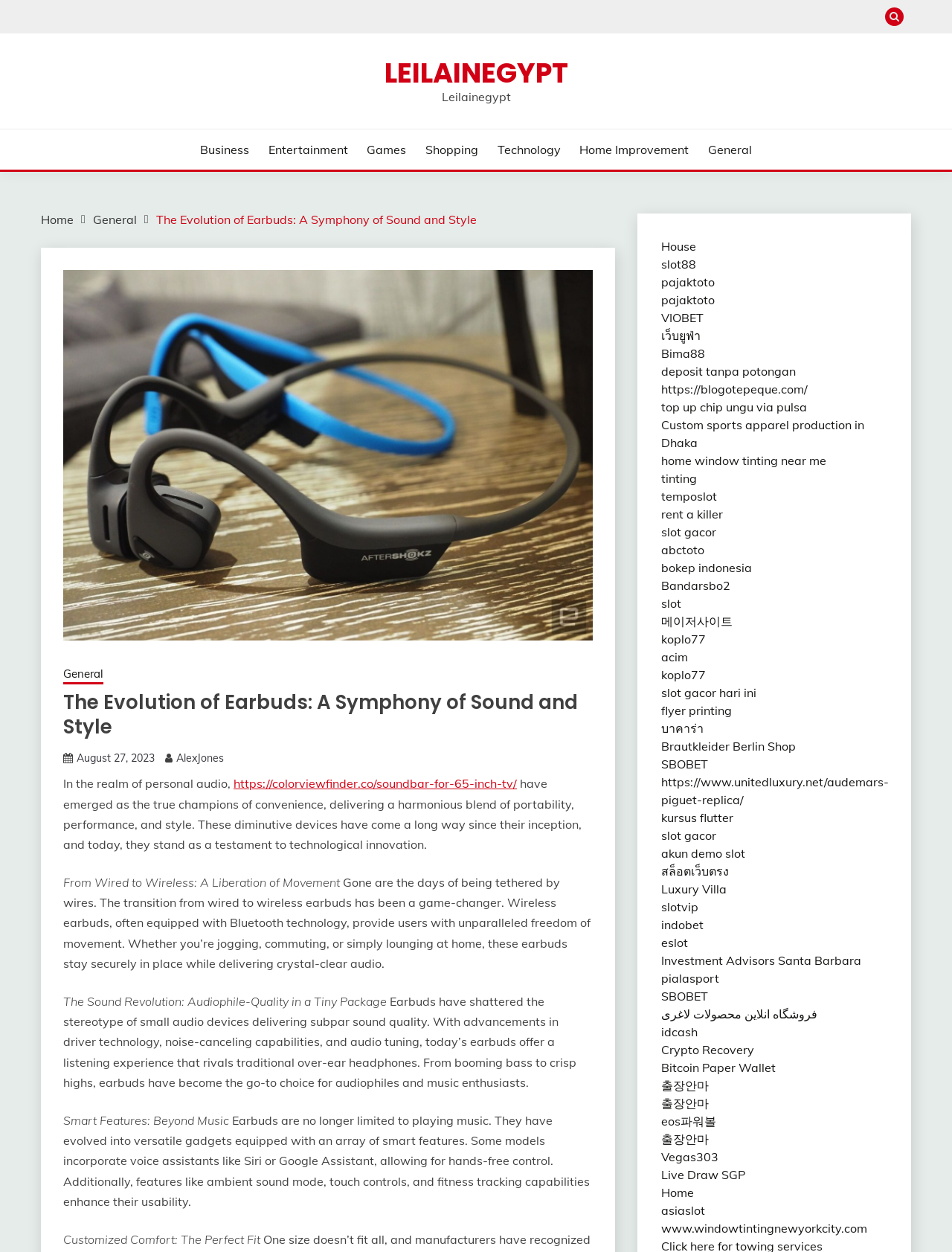Create a detailed summary of the webpage's content and design.

This webpage is about the evolution of earbuds, focusing on their development, features, and benefits. At the top, there is a button with a font awesome icon and a link to "LEILAINEGYPT" next to it. Below that, there are several links to different categories, including "Business", "Entertainment", "Games", and more.

On the left side, there is a navigation menu with breadcrumbs, showing the current page's location in the website's hierarchy. Below that, there is a figure element, which likely contains an image. Next to it, there is a heading with the title "The Evolution of Earbuds: A Symphony of Sound and Style".

The main content of the page is divided into several sections, each with a heading and a paragraph of text. The first section discusses the transition from wired to wireless earbuds, highlighting the freedom of movement they provide. The second section talks about the sound quality of earbuds, mentioning advancements in driver technology and noise-canceling capabilities. The third section covers smart features beyond music, such as voice assistants and fitness tracking.

The rest of the page is filled with numerous links to various websites, including online casinos, sports apparel production, window tinting services, and more. These links are arranged in a column on the right side of the page, taking up most of the space.